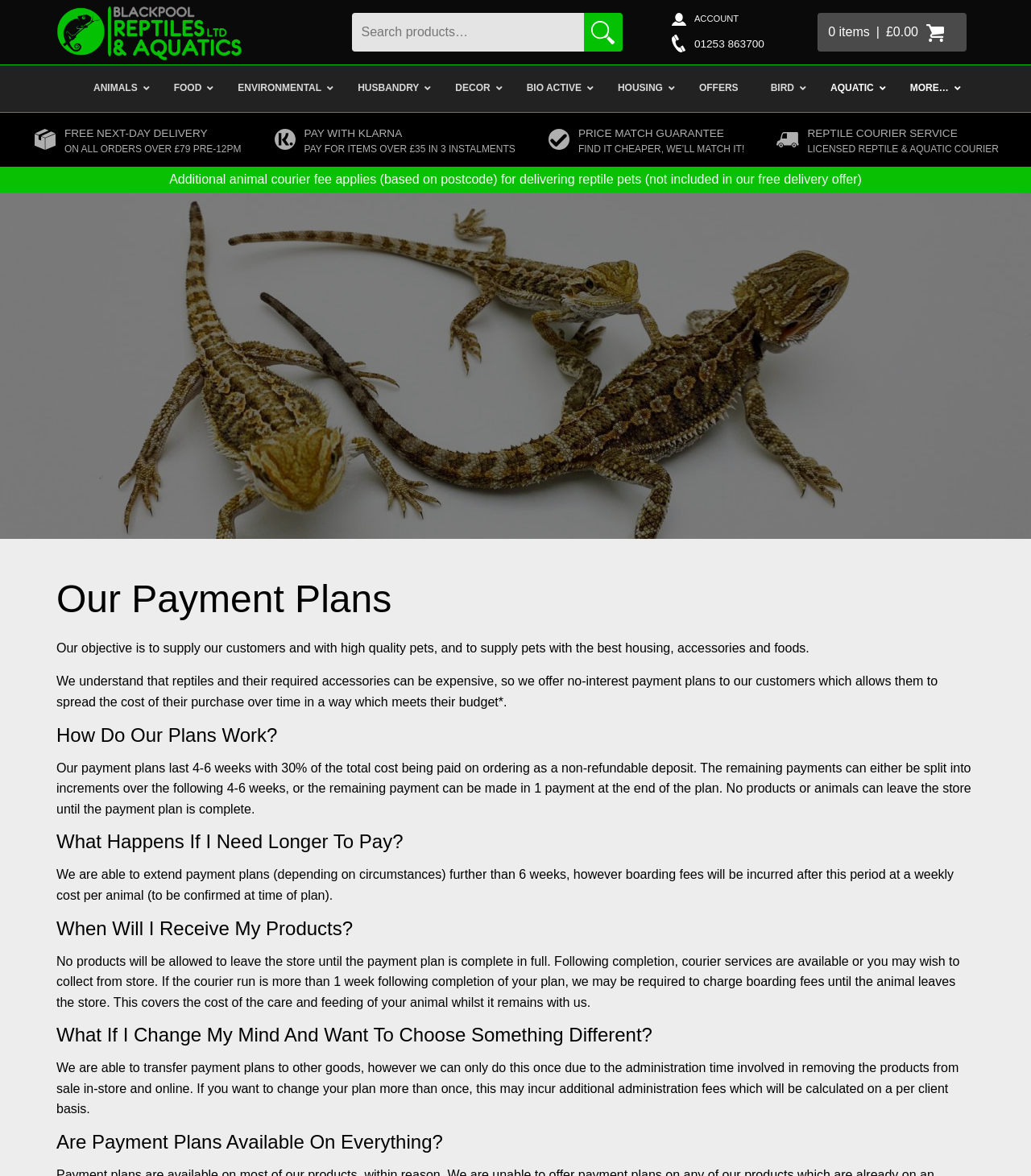What happens if I need longer to pay?
Respond to the question with a single word or phrase according to the image.

Boarding fees may be incurred